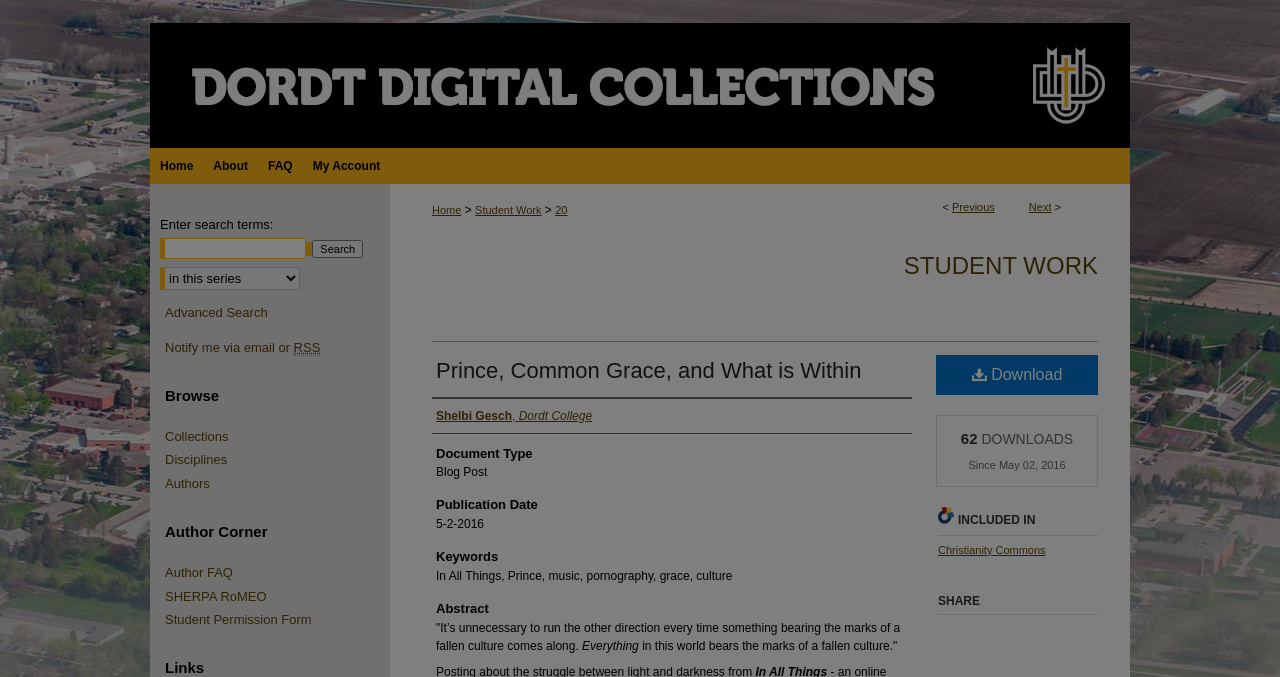Identify the bounding box coordinates of the area you need to click to perform the following instruction: "View the 'Student Work' collection".

[0.371, 0.301, 0.423, 0.319]